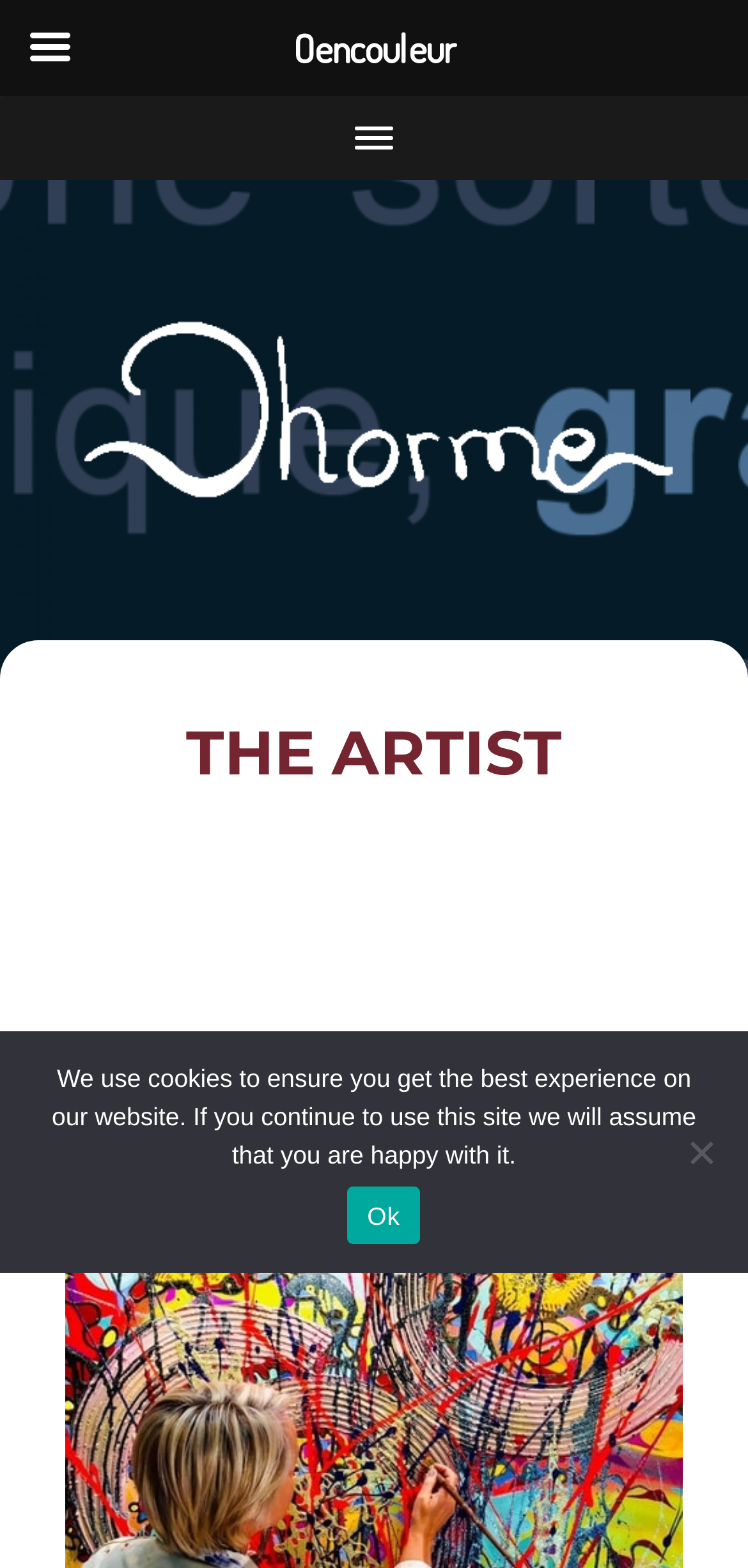With reference to the image, please provide a detailed answer to the following question: What is the purpose of the dialog box?

The dialog box has a title 'Cookie Notice' and a message explaining the use of cookies on the website, so its purpose is to inform users about cookie usage.